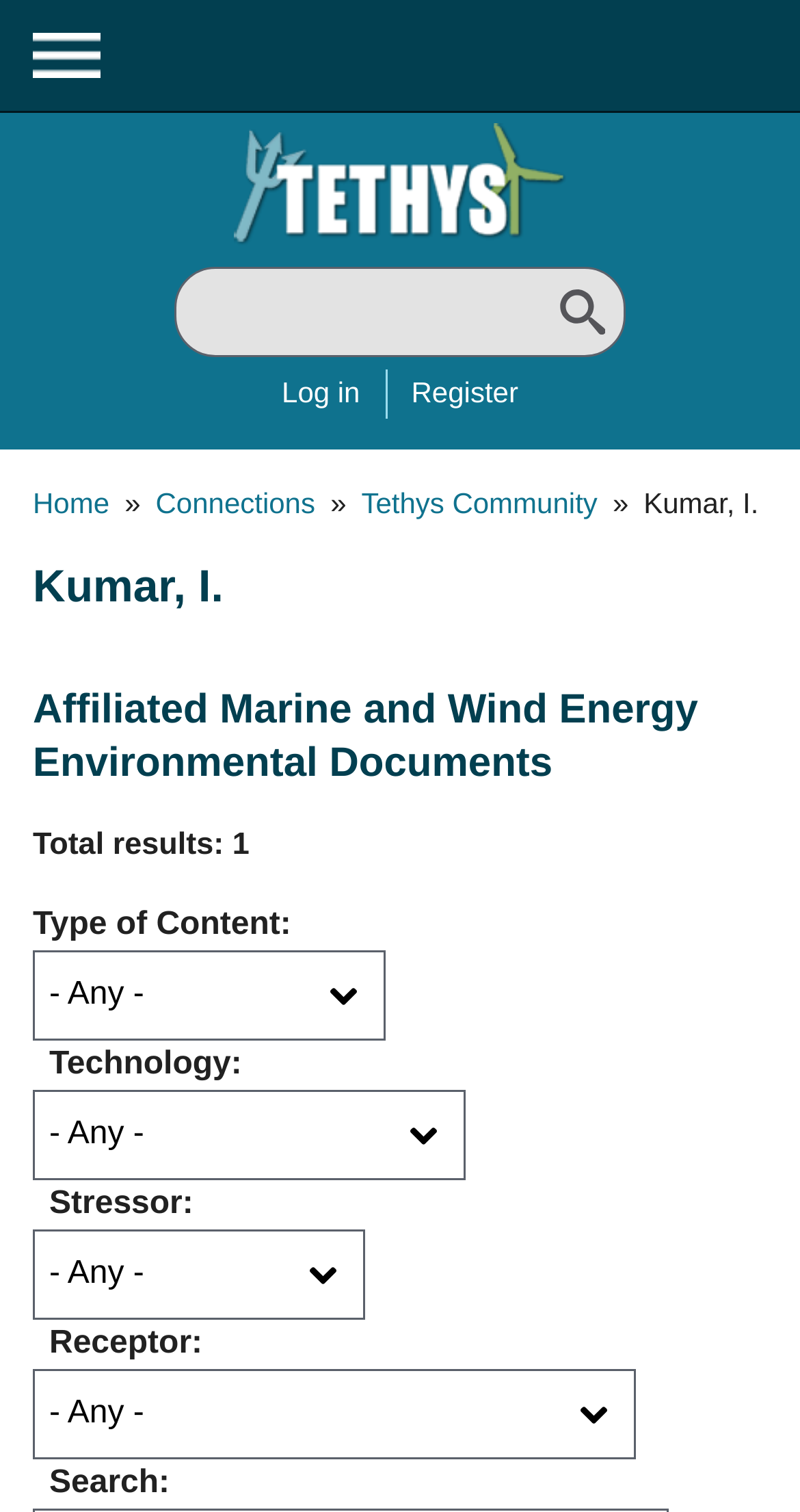How many results are shown?
Refer to the image and provide a one-word or short phrase answer.

1